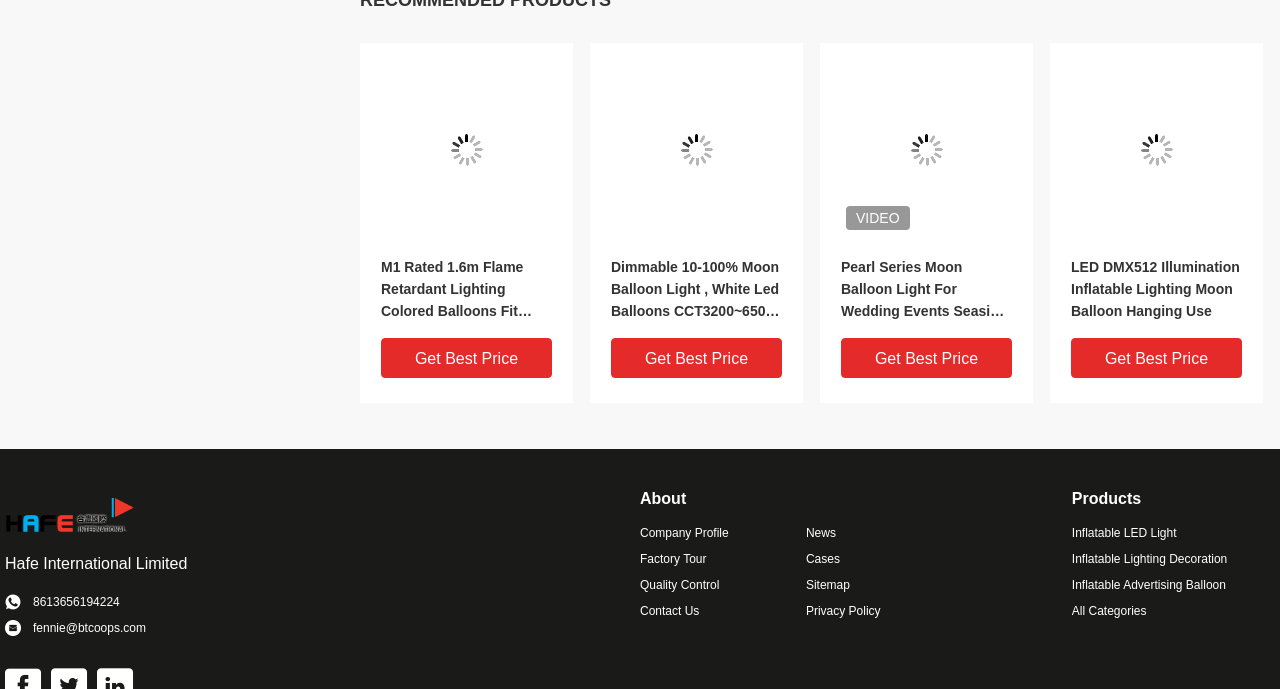Determine the bounding box coordinates (top-left x, top-left y, bottom-right x, bottom-right y) of the UI element described in the following text: input value="Email *" aria-describedby="email-notes" name="email"

None